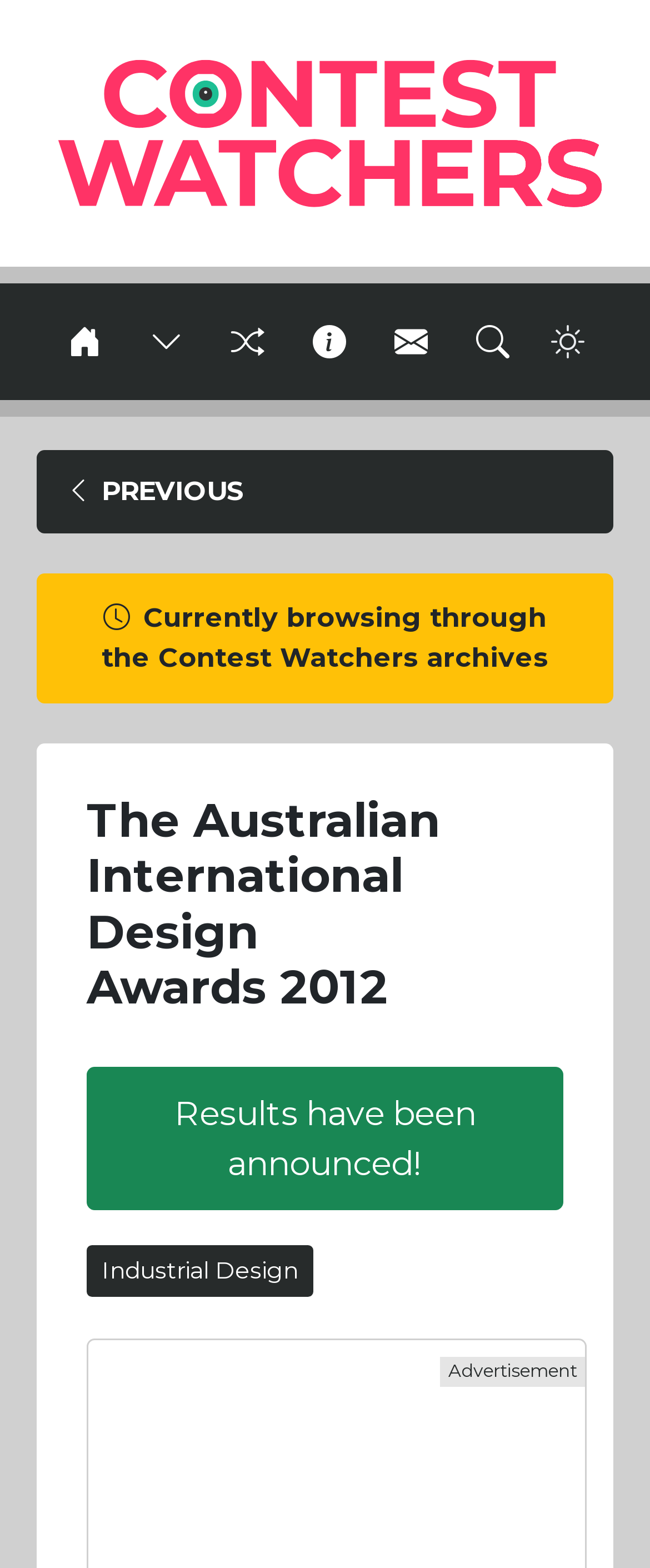Respond to the following question using a concise word or phrase: 
What is the type of design awards?

Industrial Design